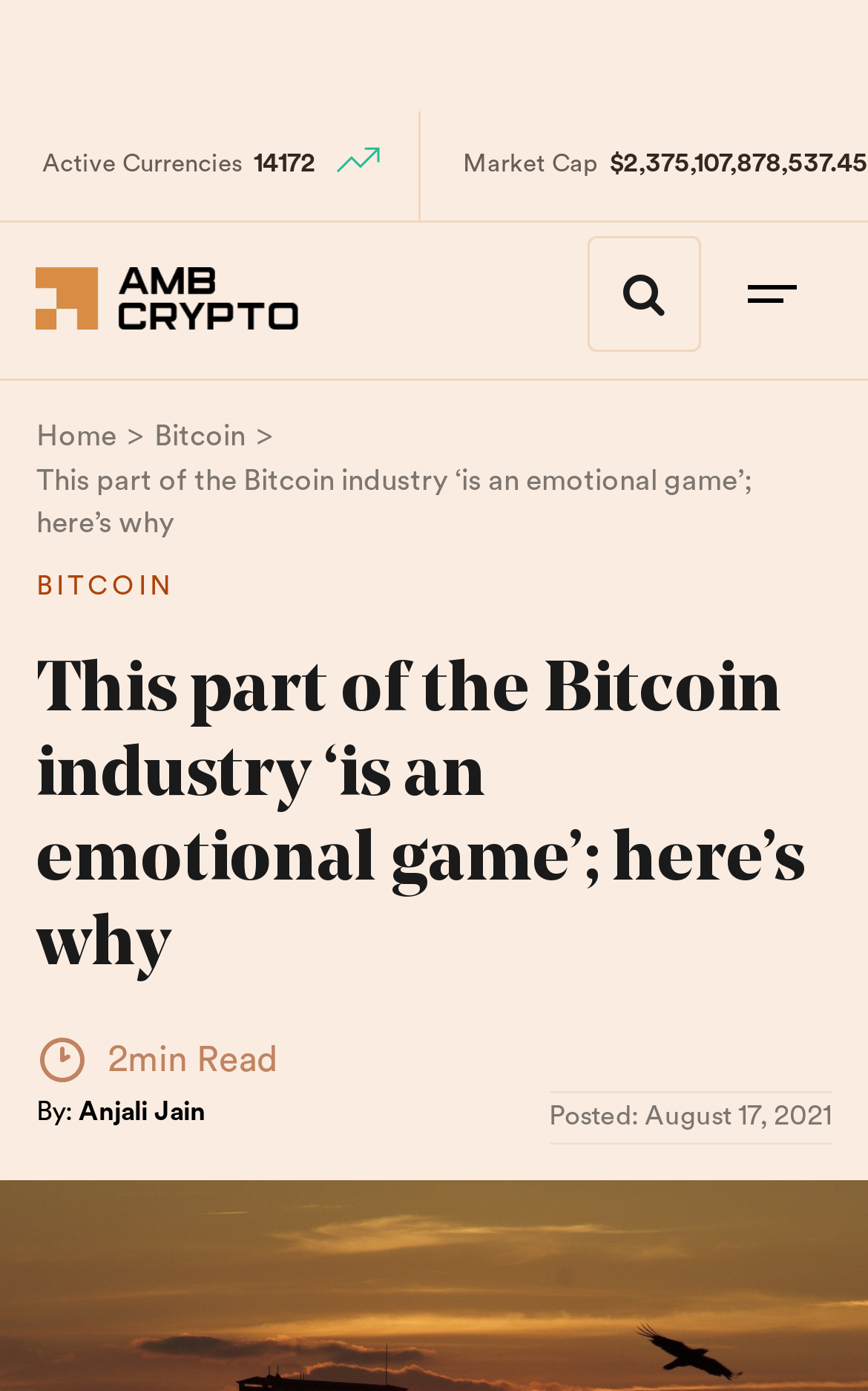Who is the author of the article?
Look at the image and respond with a one-word or short-phrase answer.

Anjali Jain